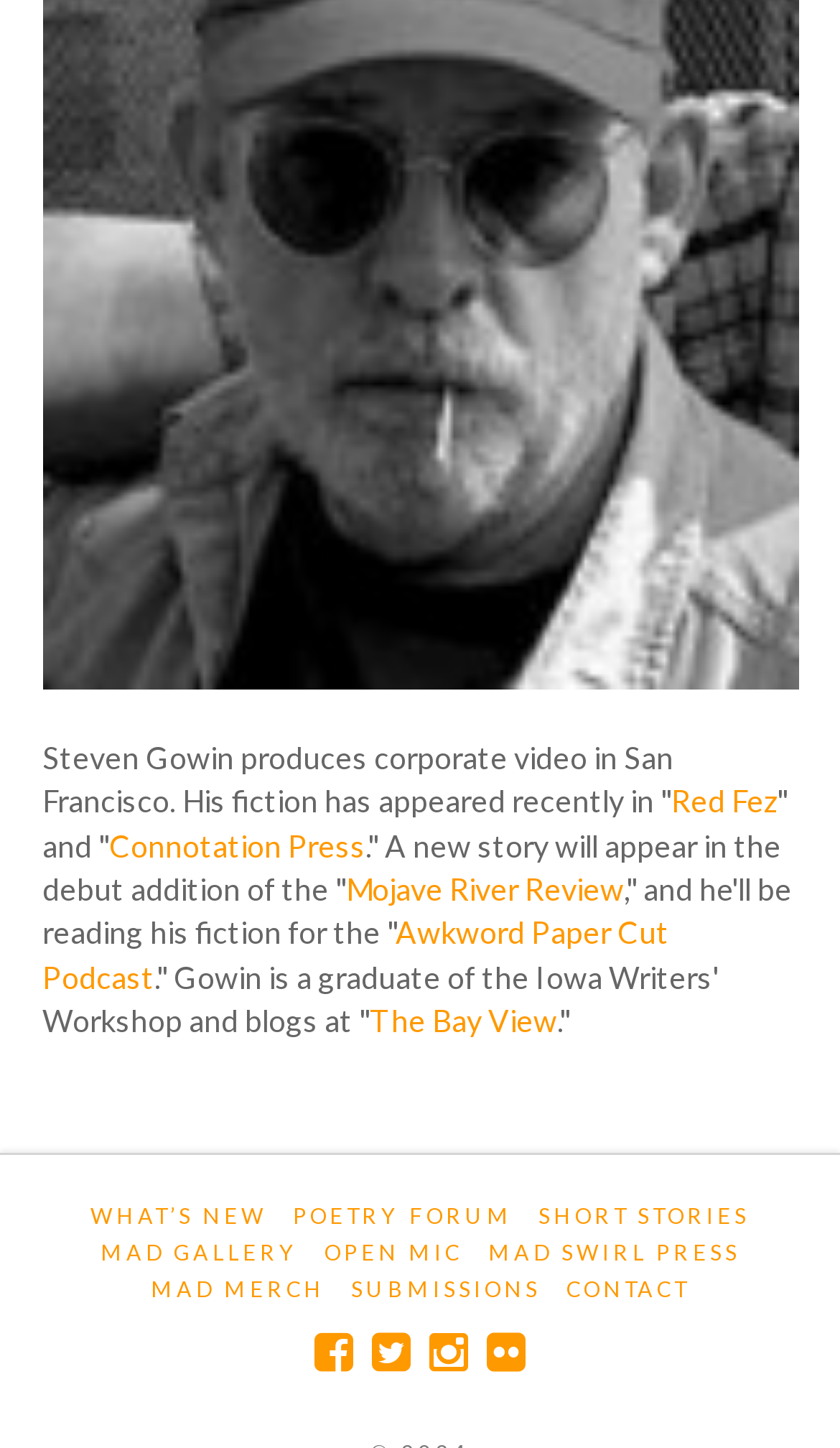What is Steven Gowin's profession?
Kindly offer a detailed explanation using the data available in the image.

Based on the text 'Steven Gowin produces corporate video in San Francisco.', it can be inferred that Steven Gowin's profession is a corporate video producer.